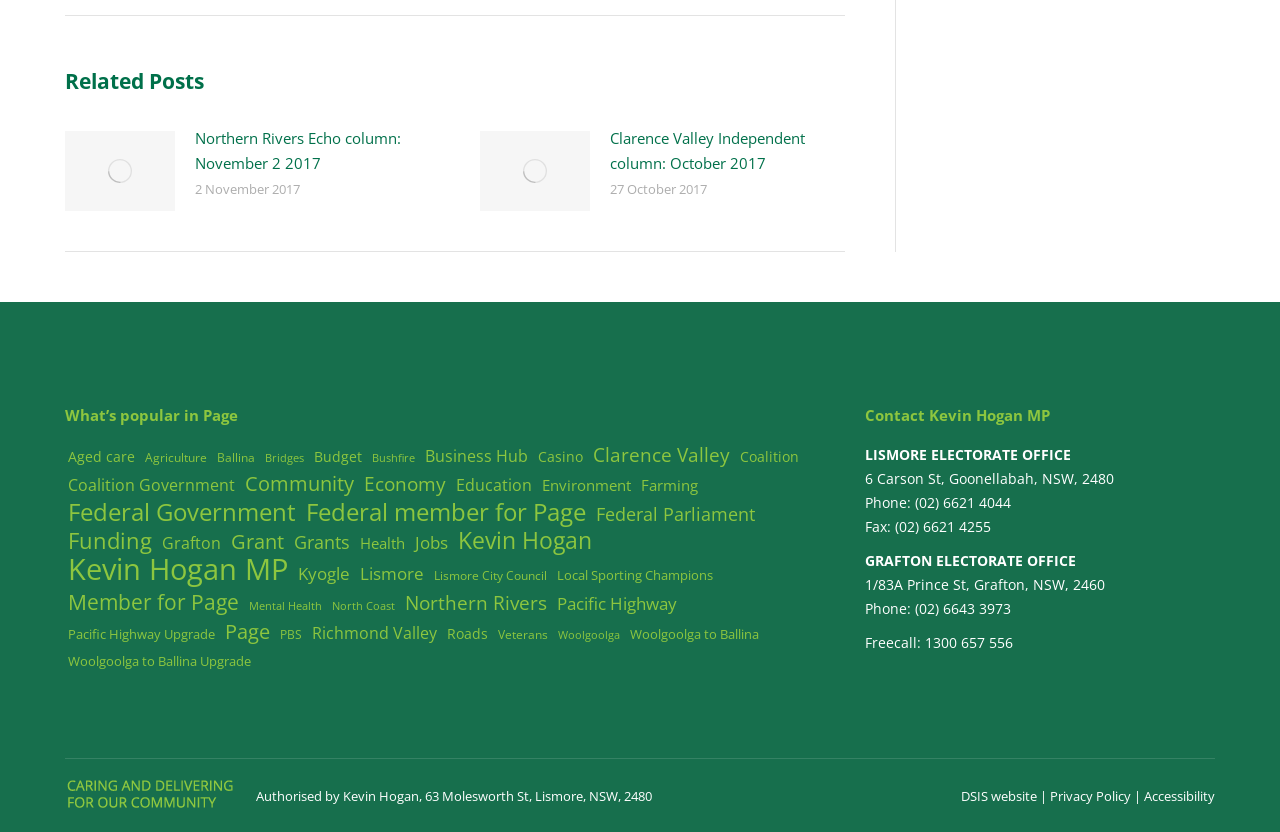Identify the bounding box for the UI element that is described as follows: "Pacific Highway".

[0.433, 0.712, 0.531, 0.741]